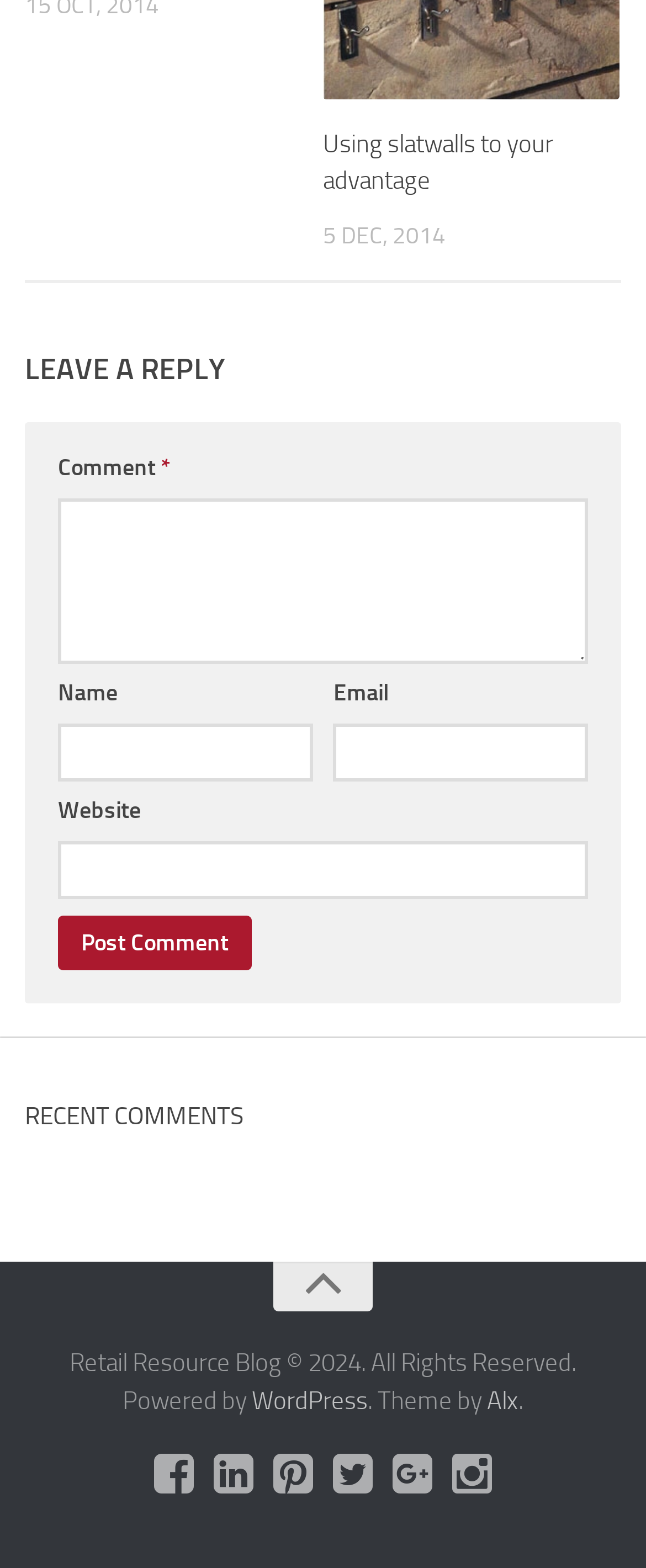Answer this question using a single word or a brief phrase:
How many social media links are there at the bottom of the webpage?

5